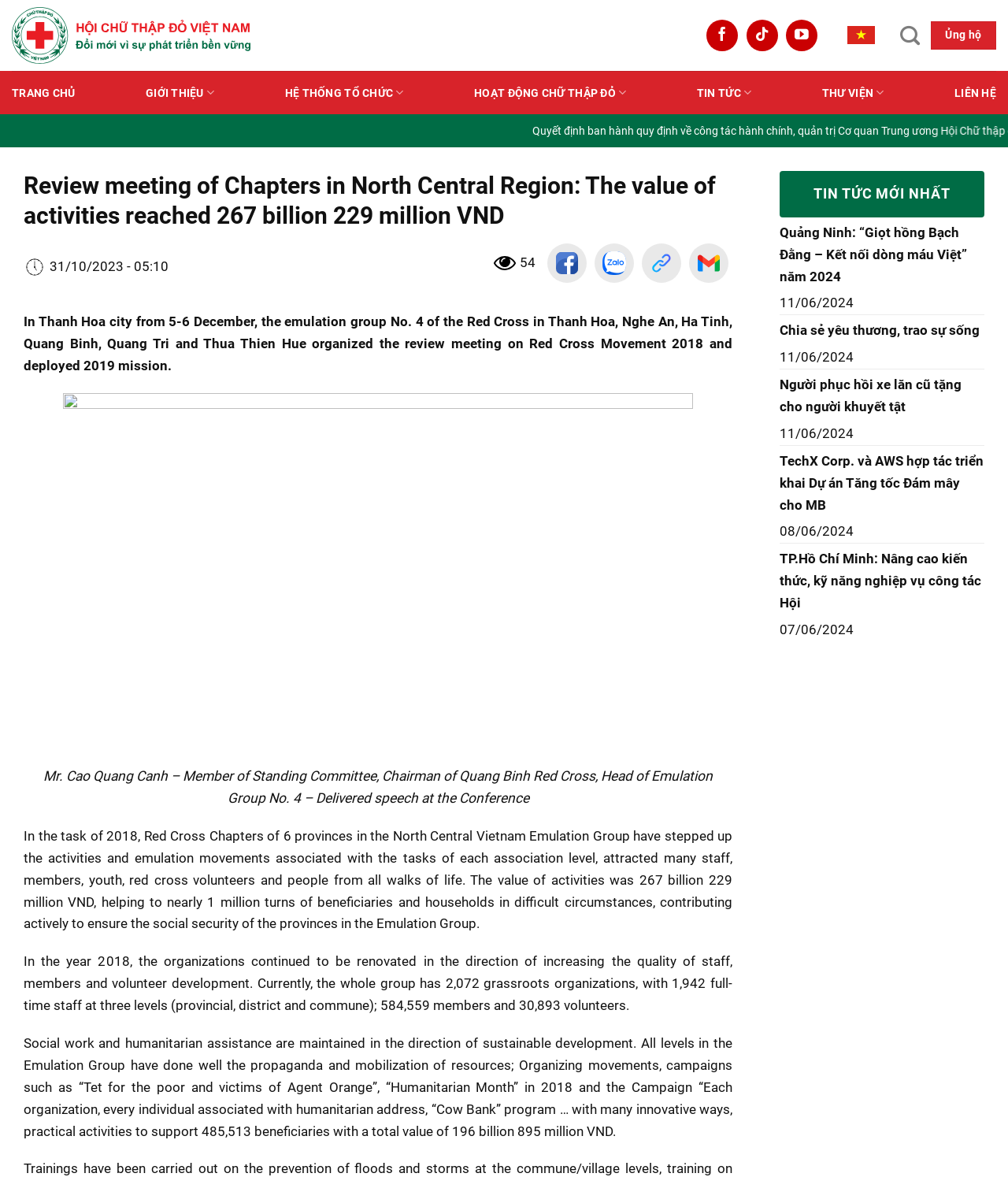Please determine the bounding box coordinates of the element to click in order to execute the following instruction: "Read TIN TỨC MỚI NHẤT". The coordinates should be four float numbers between 0 and 1, specified as [left, top, right, bottom].

[0.807, 0.157, 0.943, 0.171]